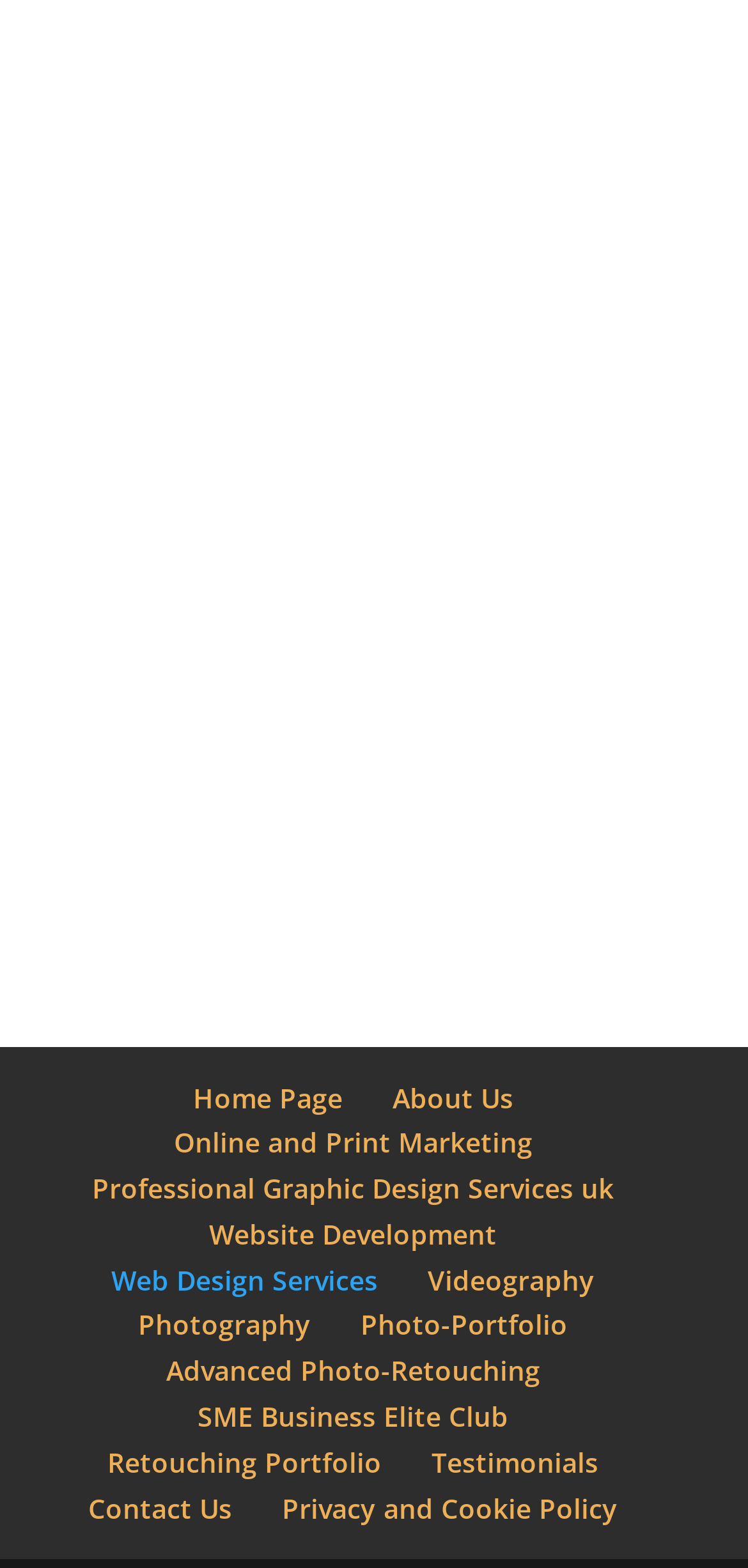What services are offered by the website?
Using the image as a reference, answer the question with a short word or phrase.

Web design, marketing, photography, etc.